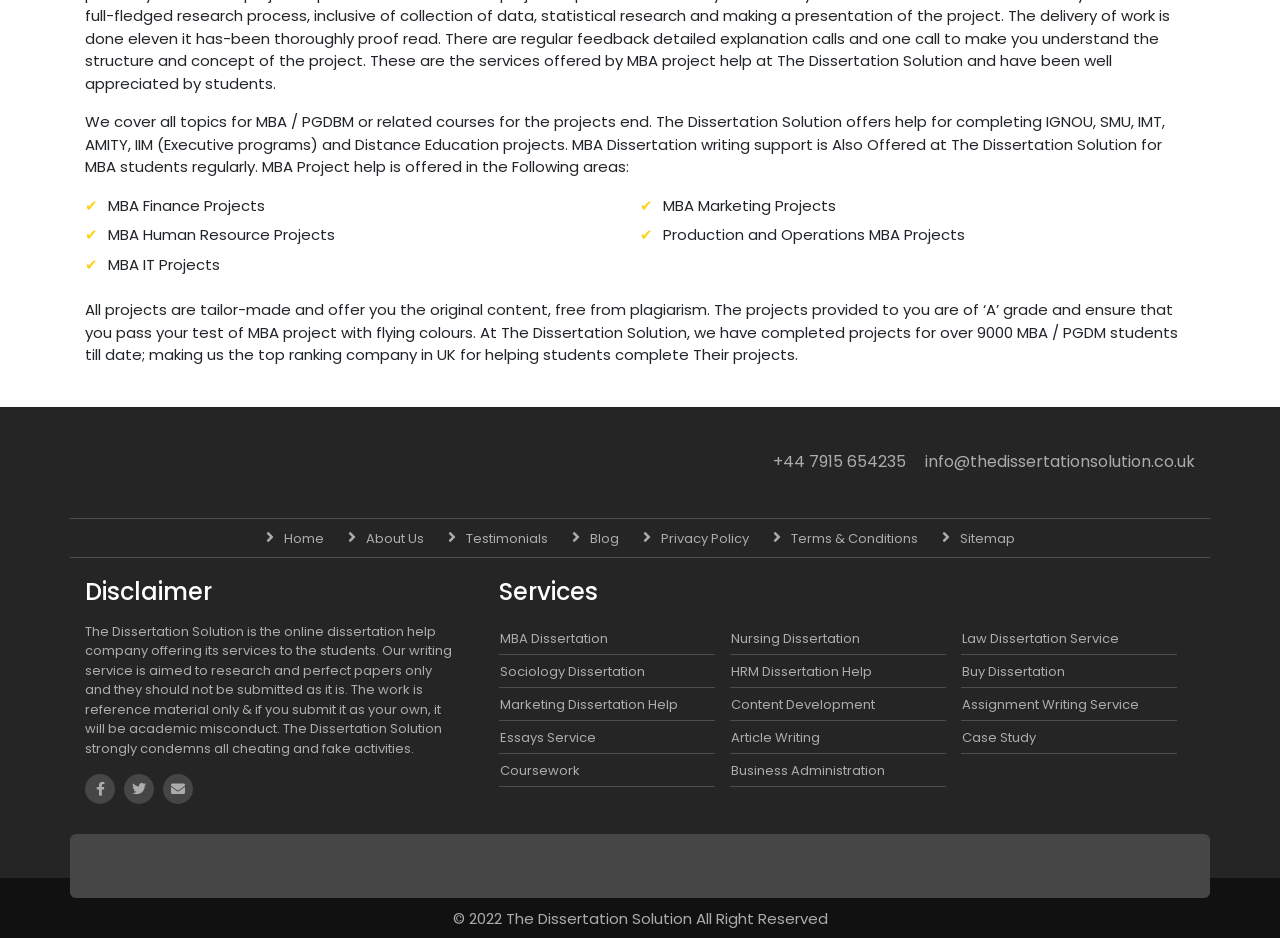What type of projects does the website offer help with?
Give a comprehensive and detailed explanation for the question.

Based on the StaticText element with the text 'We cover all topics for MBA / PGDBM or related courses for the projects end.', it is clear that the website offers help with MBA projects. Additionally, the list of project areas such as Finance, Marketing, Human Resource, and IT further supports this answer.